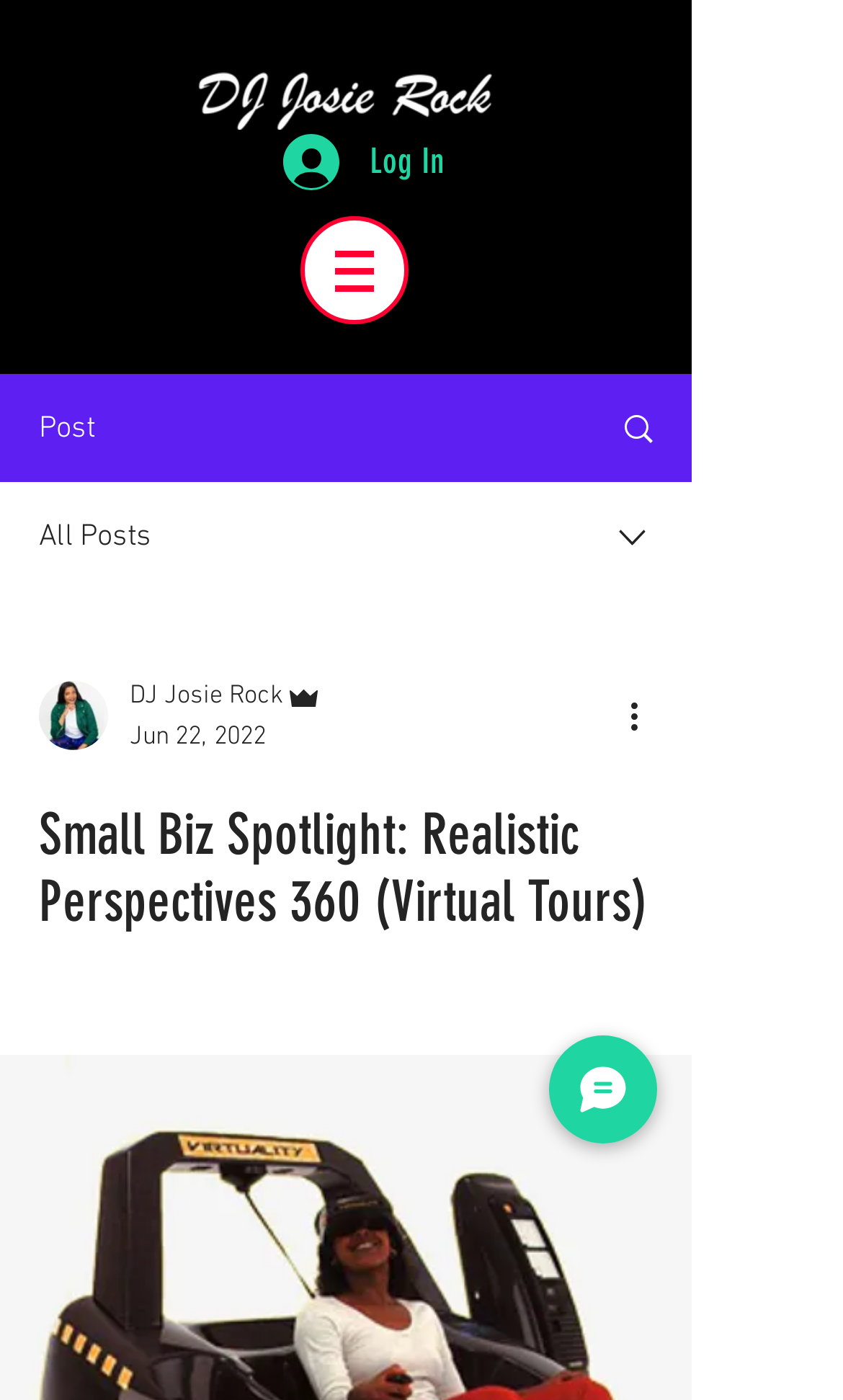Provide a one-word or brief phrase answer to the question:
What is the date of the post featured on this webpage?

Jun 22, 2022